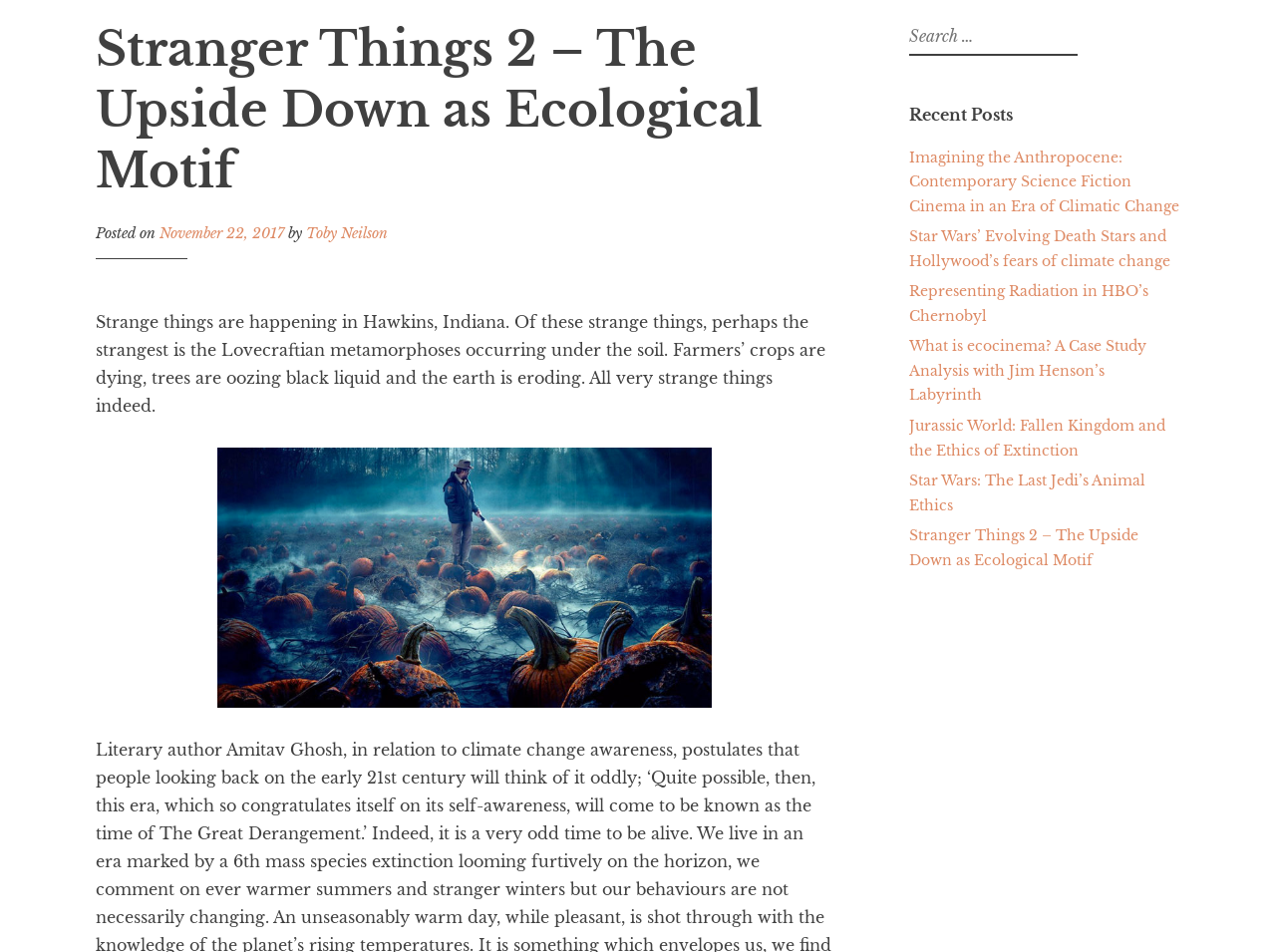Find the bounding box of the element with the following description: "Representing Radiation in HBO’s Chernobyl". The coordinates must be four float numbers between 0 and 1, formatted as [left, top, right, bottom].

[0.712, 0.297, 0.9, 0.341]